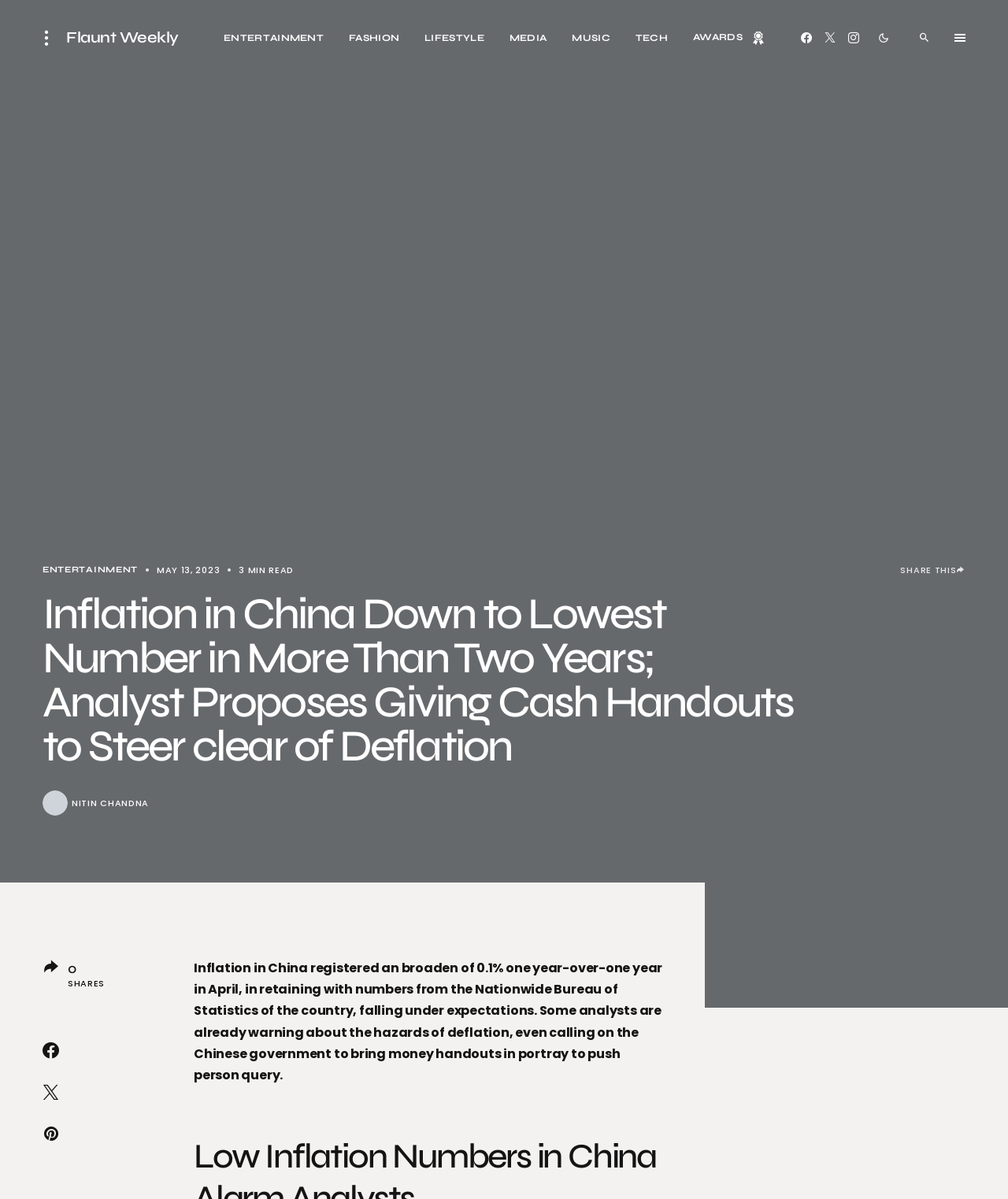Provide the bounding box coordinates for the specified HTML element described in this description: "Nitin Chandna". The coordinates should be four float numbers ranging from 0 to 1, in the format [left, top, right, bottom].

[0.071, 0.666, 0.148, 0.673]